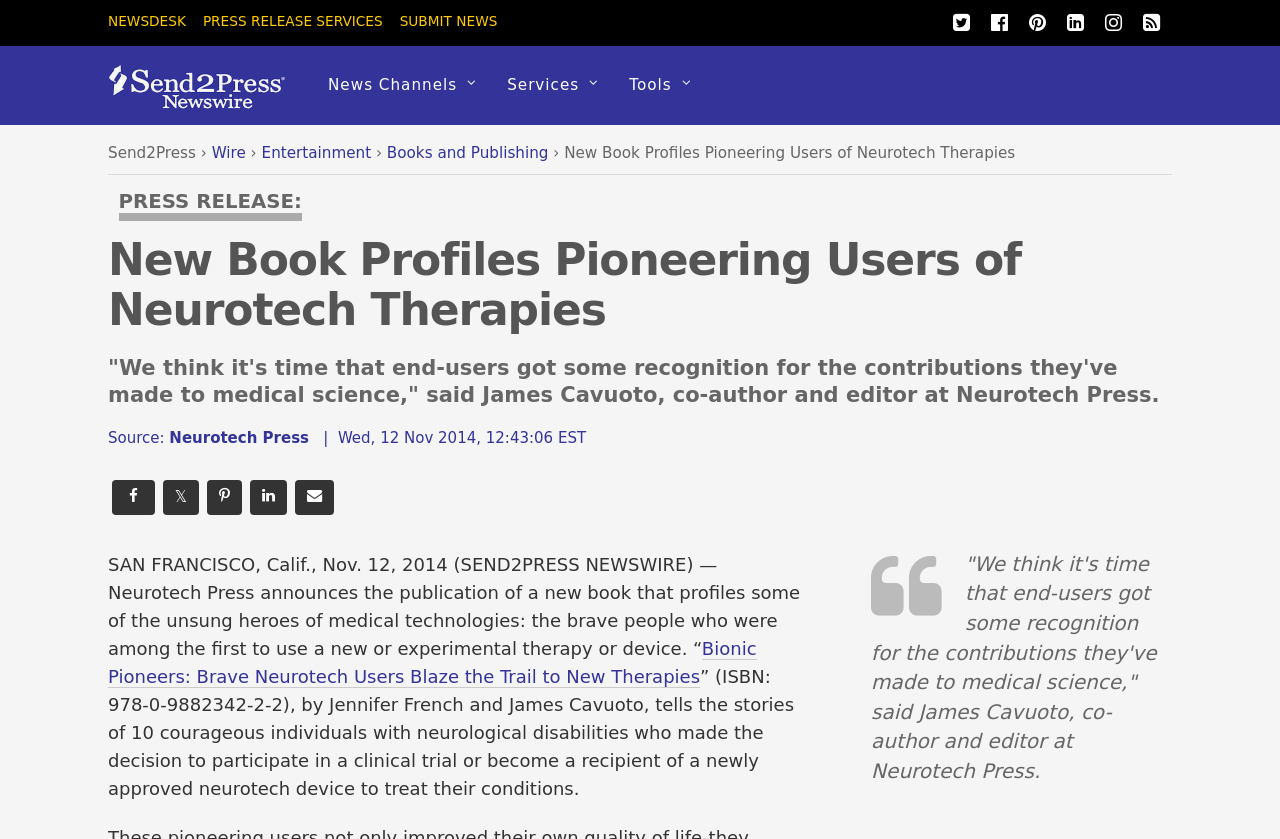What is the topic of the book being profiled?
Using the image as a reference, answer with just one word or a short phrase.

Neurotech Therapies